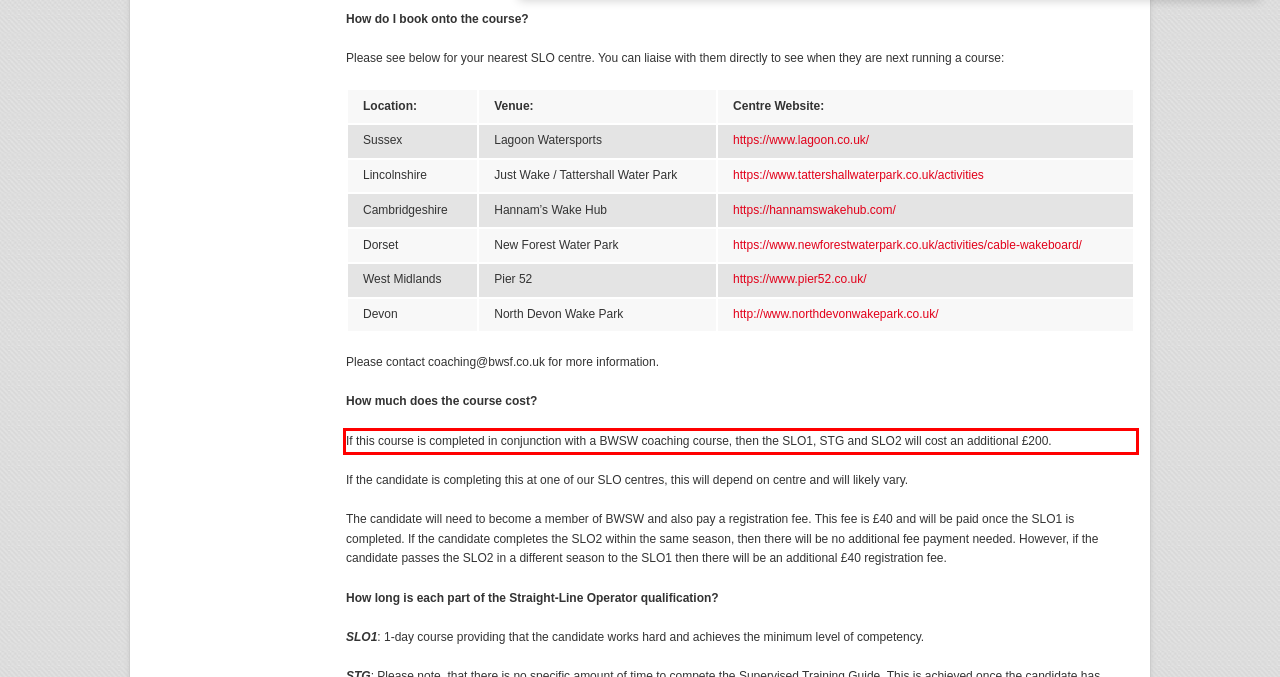You are provided with a webpage screenshot that includes a red rectangle bounding box. Extract the text content from within the bounding box using OCR.

If this course is completed in conjunction with a BWSW coaching course, then the SLO1, STG and SLO2 will cost an additional £200.